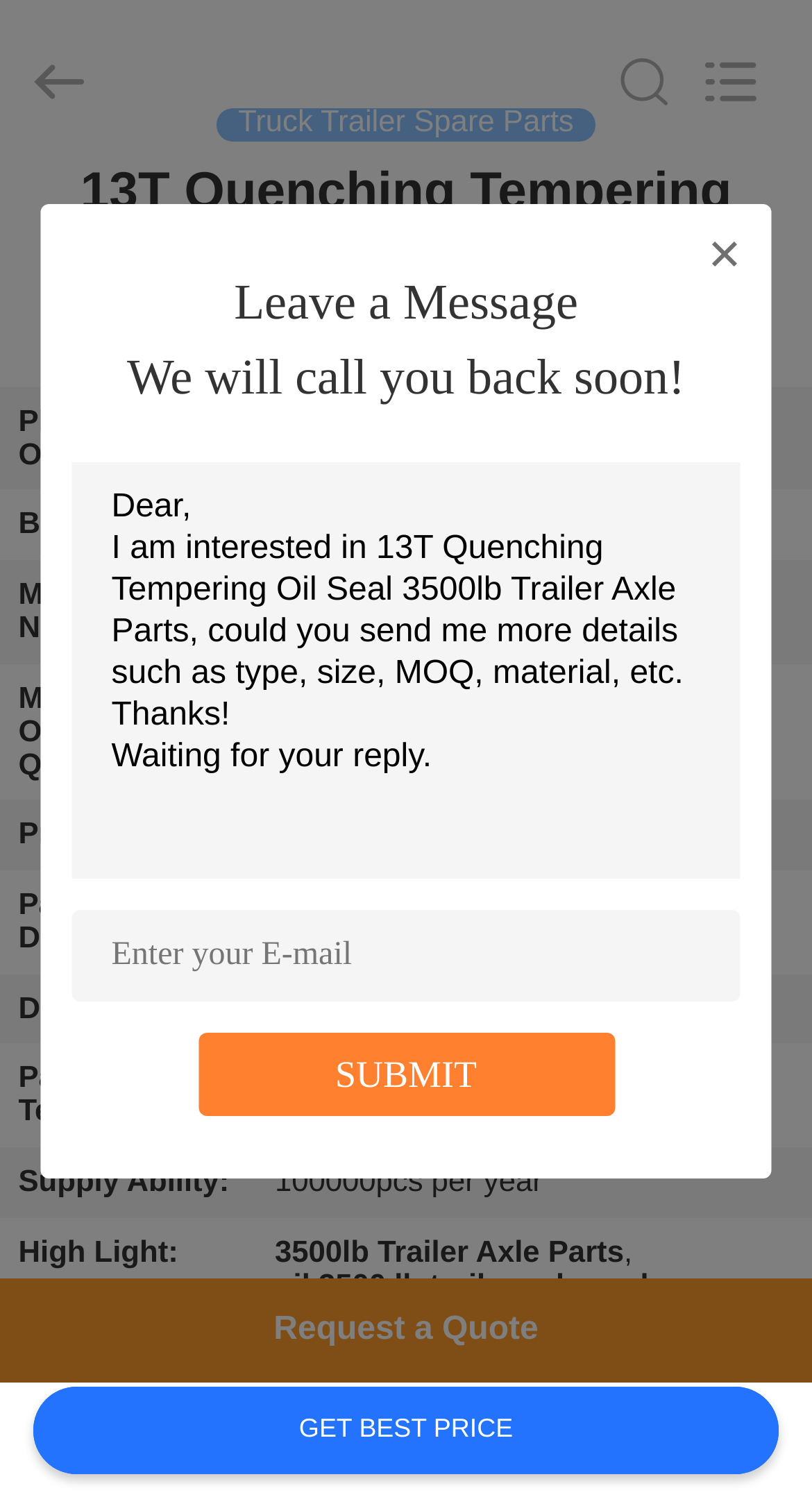Craft a detailed narrative of the webpage's structure and content.

This webpage is about a product called "13T Quenching Tempering Oil Seal 3500lb Trailer Axle Parts" from China. At the top of the page, there is a navigation menu with links to different sections of the website, including "HOME", "PRODUCTS", "VIDEOS", "ABOUT US", and more. Below the navigation menu, there is a search box where users can search for specific products.

The main content of the page is a table that displays the product's details, including its place of origin, brand name, model number, minimum order quantity, price, packaging details, delivery time, payment terms, and supply ability. The table has multiple rows, each with a row header and a grid cell that provides the corresponding information.

Above the table, there is a heading that displays the product's name, and below the table, there is a section that allows users to leave a message and request a quote. There is also a "SUBMIT" button to submit the message.

On the right side of the page, there is a section that displays a default message that users can send to inquire about the product. Below this section, there is a textbox where users can enter their email address.

At the bottom of the page, there is a copyright notice that displays the website's name and the years of operation. There is also a "Chat Now" button that allows users to initiate a chat with the website's representatives.

Overall, the webpage is designed to provide detailed information about the product and allow users to easily inquire about it or request a quote.